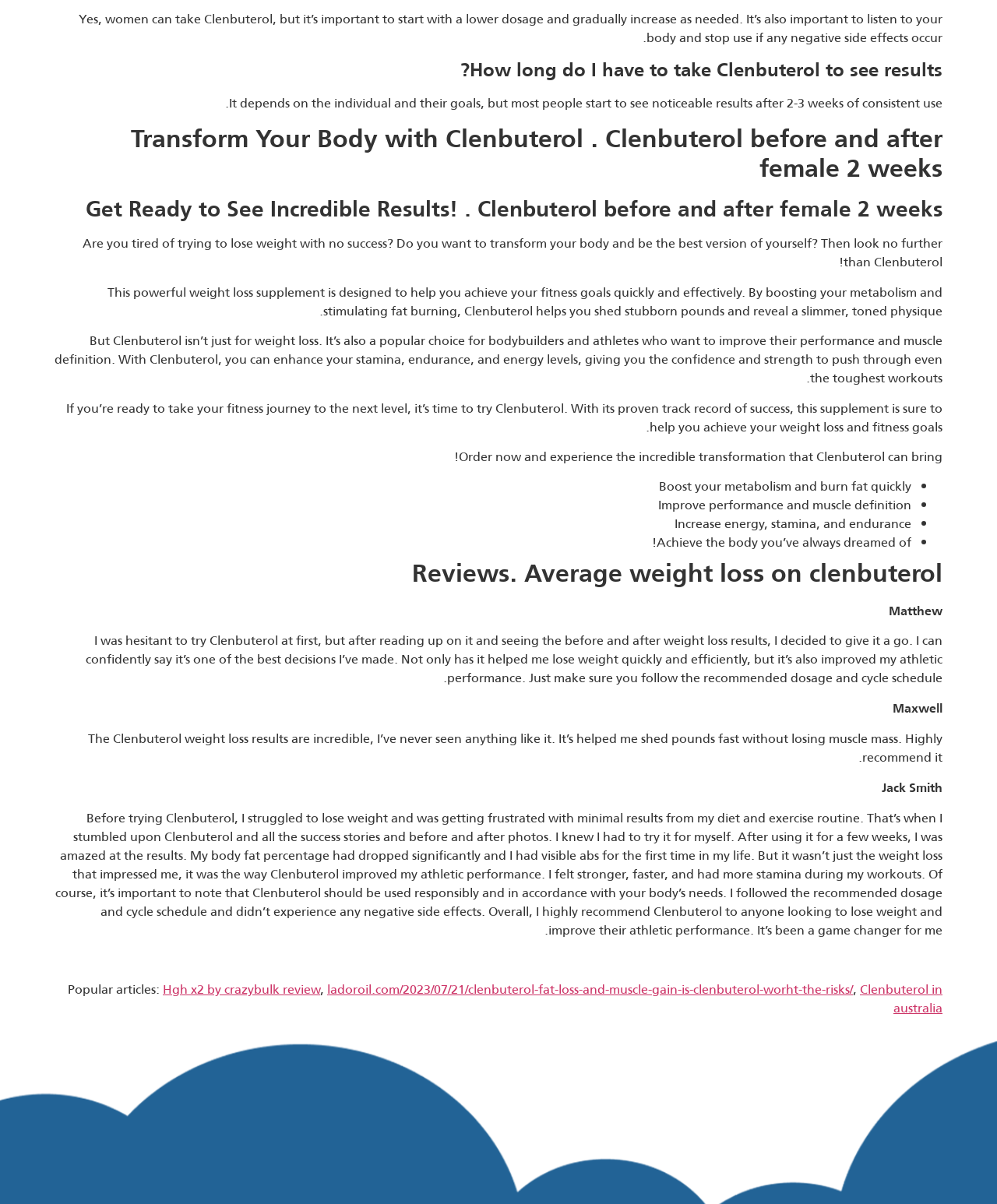Can you look at the image and give a comprehensive answer to the question:
What is the purpose of Clenbuterol?

The webpage suggests that Clenbuterol is a powerful weight loss supplement designed to help users achieve their fitness goals quickly and effectively, by boosting metabolism, stimulating fat burning, and improving performance and muscle definition.